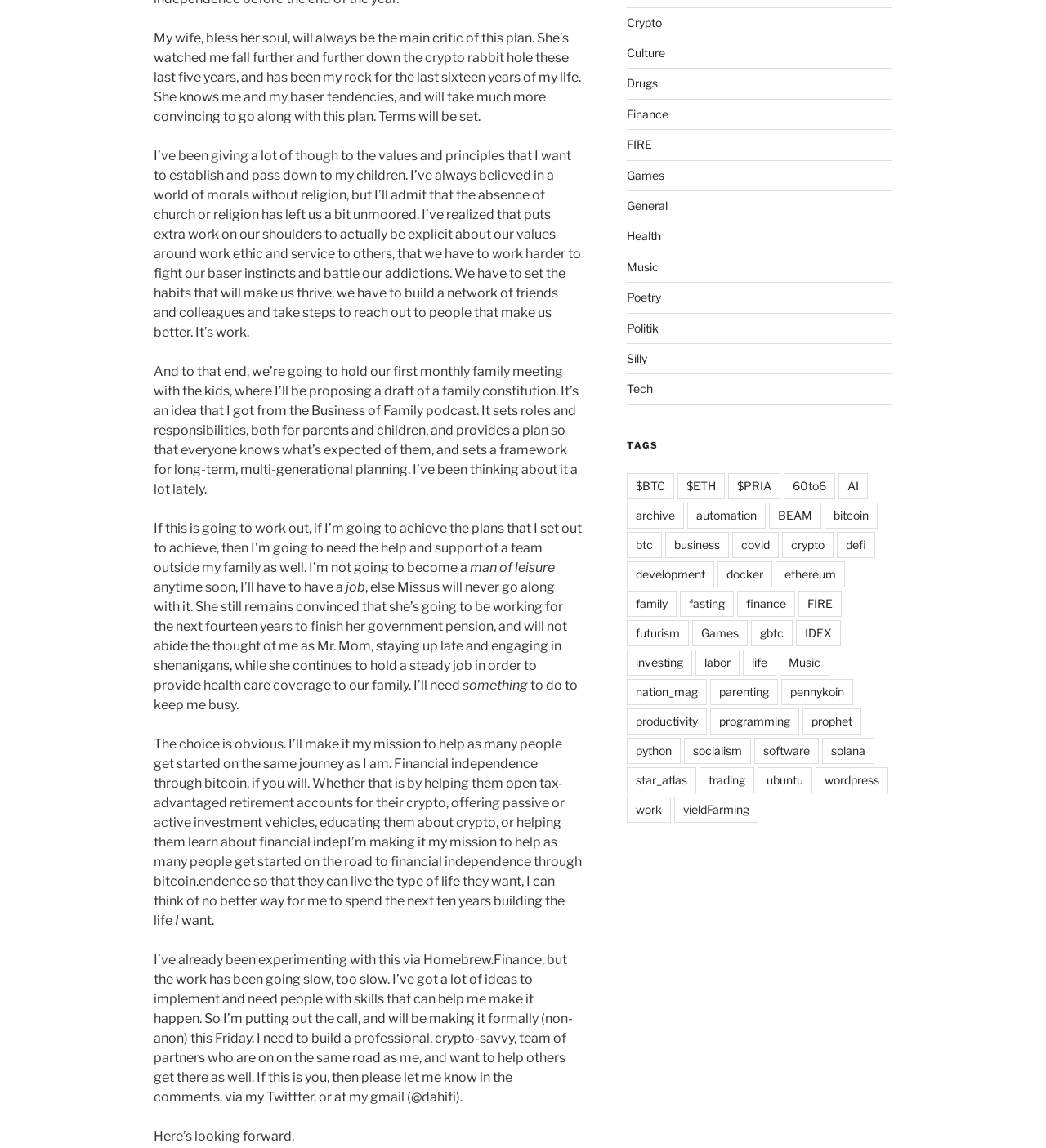Extract the bounding box coordinates for the HTML element that matches this description: "wordpress". The coordinates should be four float numbers between 0 and 1, i.e., [left, top, right, bottom].

[0.779, 0.668, 0.849, 0.691]